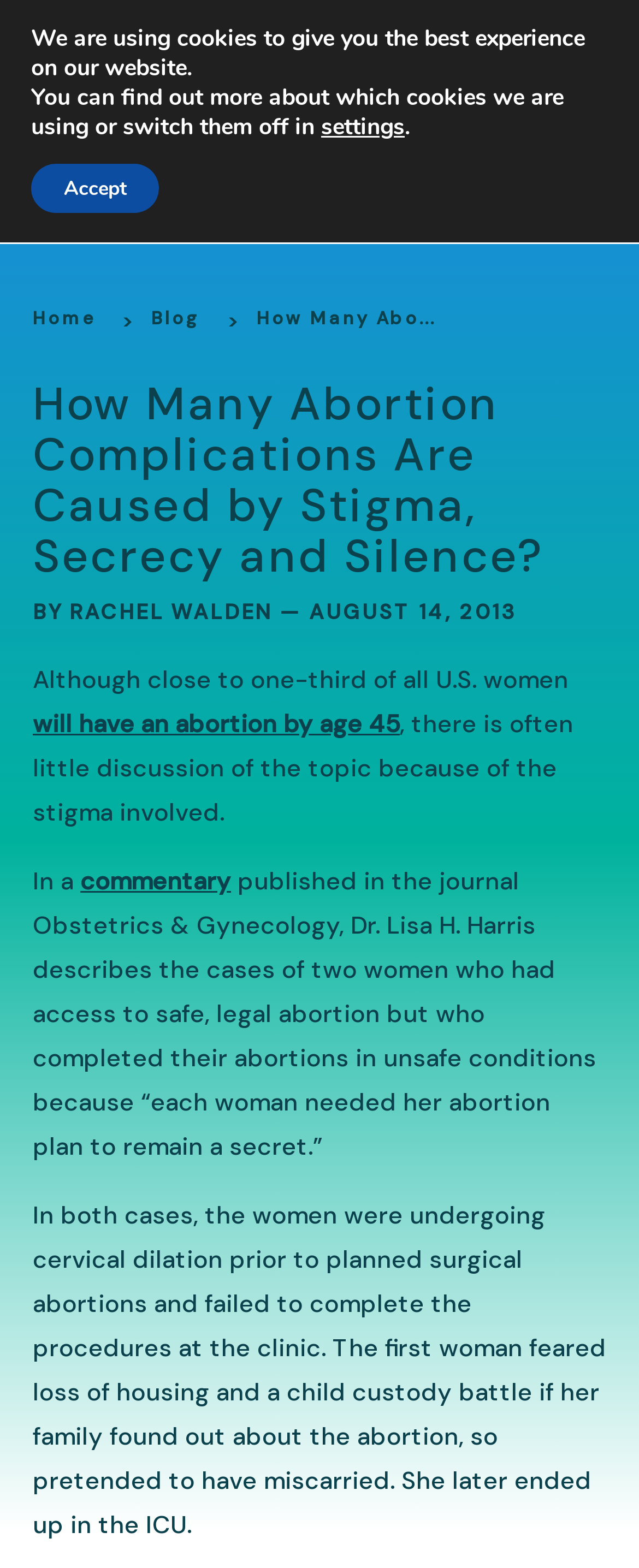With reference to the image, please provide a detailed answer to the following question: How many links are in the main navigation menu?

The main navigation menu is located at the top of the webpage, and it contains 5 links: 'Home', 'Blog', 'How Many Abo...', 'Stories & Conversations', and 'Global Translations & Adaptations'.